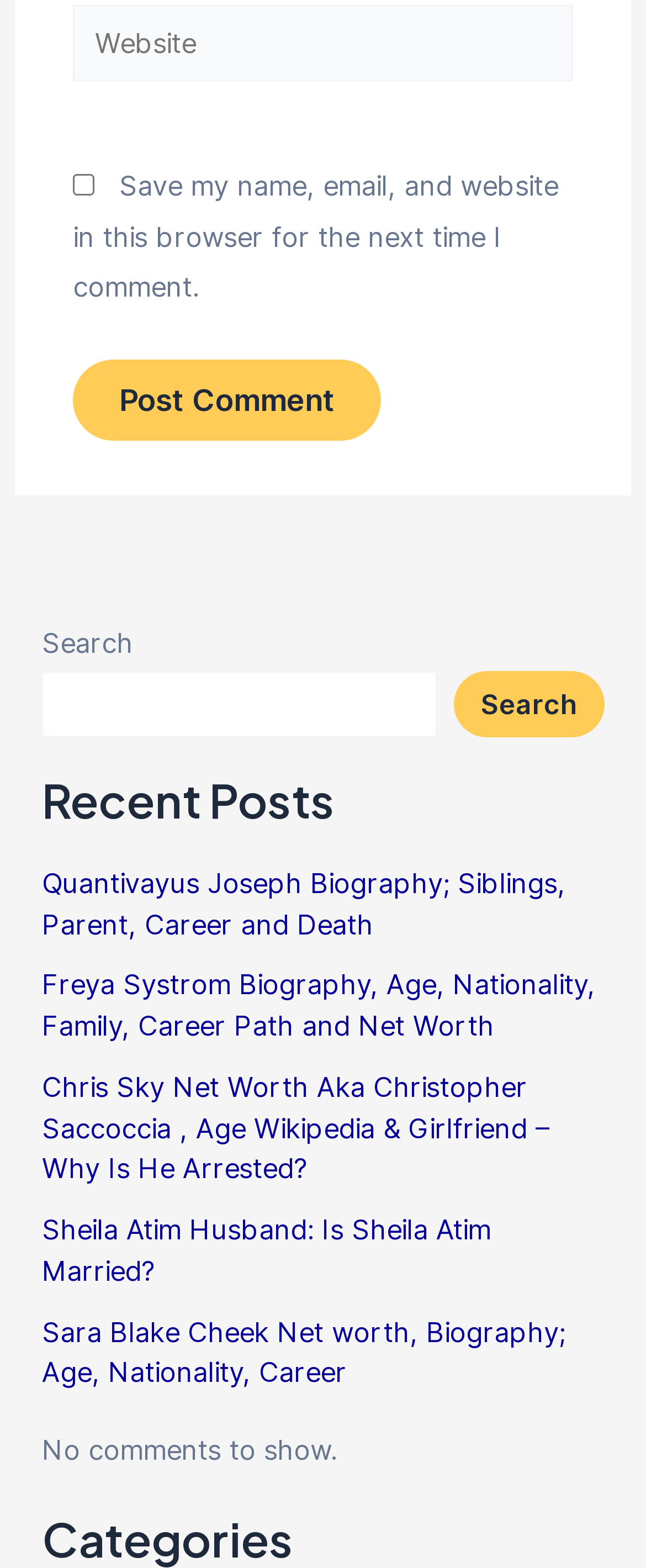Given the webpage screenshot and the description, determine the bounding box coordinates (top-left x, top-left y, bottom-right x, bottom-right y) that define the location of the UI element matching this description: parent_node: Search name="s"

[0.065, 0.428, 0.677, 0.47]